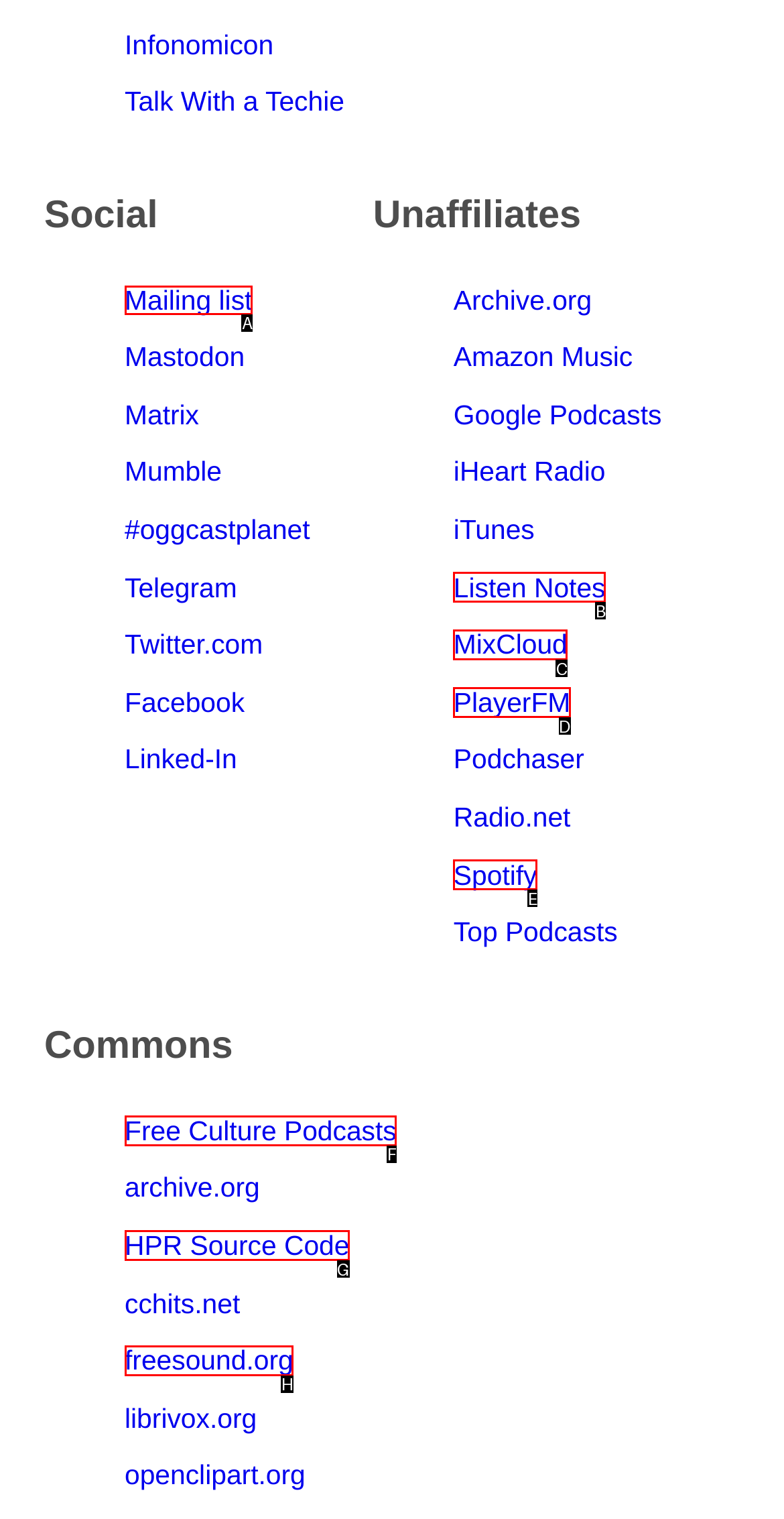For the instruction: Log in to the community, determine the appropriate UI element to click from the given options. Respond with the letter corresponding to the correct choice.

None